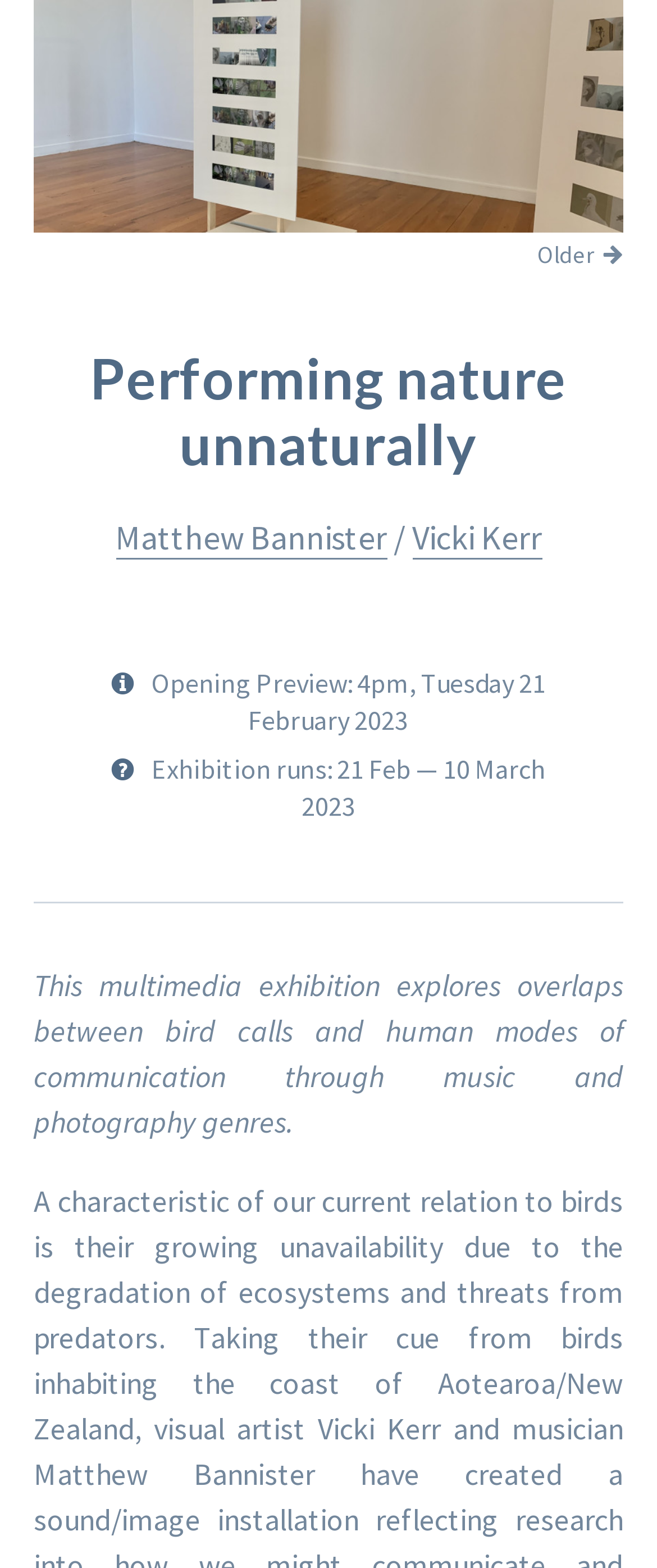Answer the following query concisely with a single word or phrase:
What is the duration of the exhibition?

21 Feb — 10 March 2023